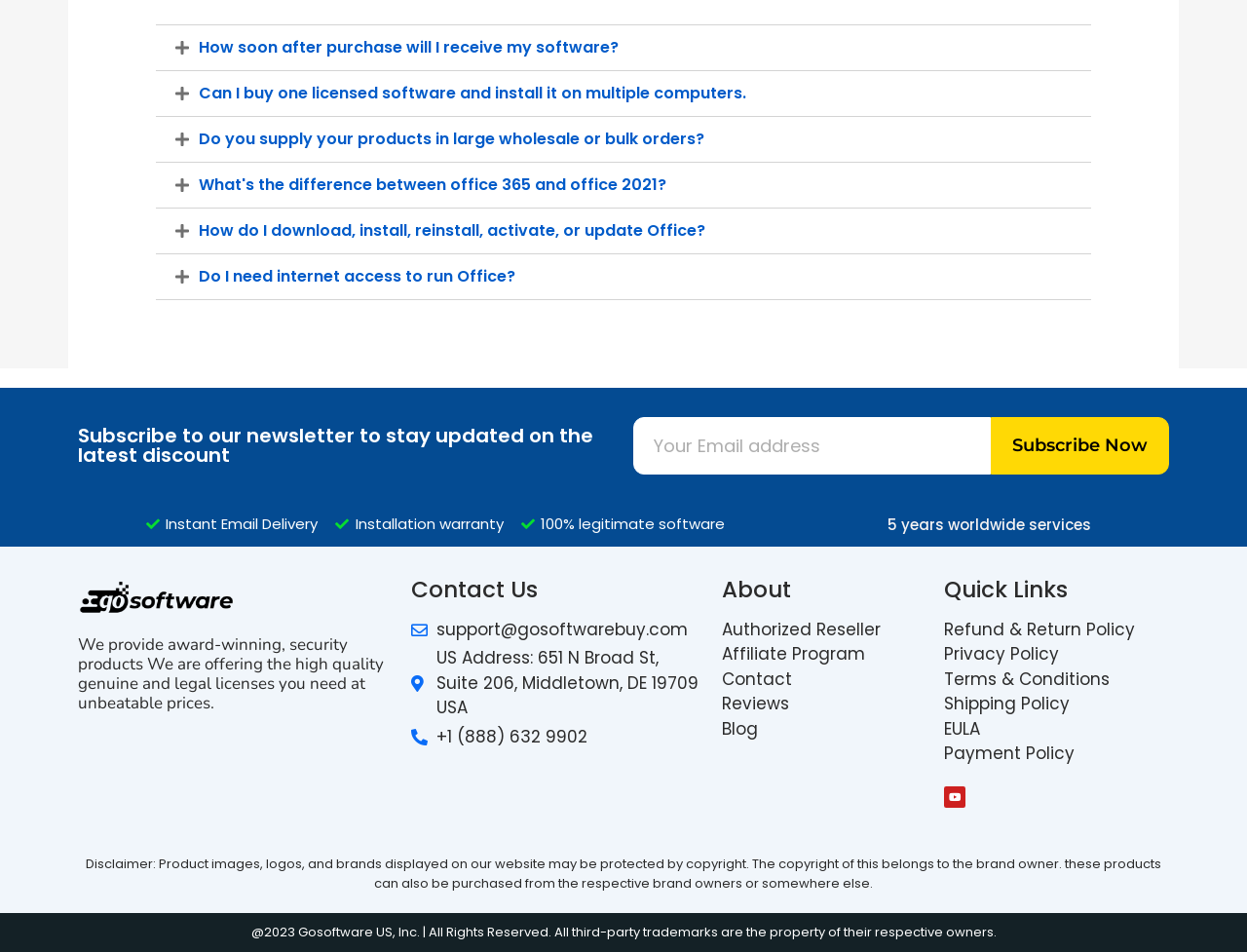Indicate the bounding box coordinates of the element that needs to be clicked to satisfy the following instruction: "Click the 'How soon after purchase will I receive my software?' button". The coordinates should be four float numbers between 0 and 1, i.e., [left, top, right, bottom].

[0.125, 0.026, 0.875, 0.075]